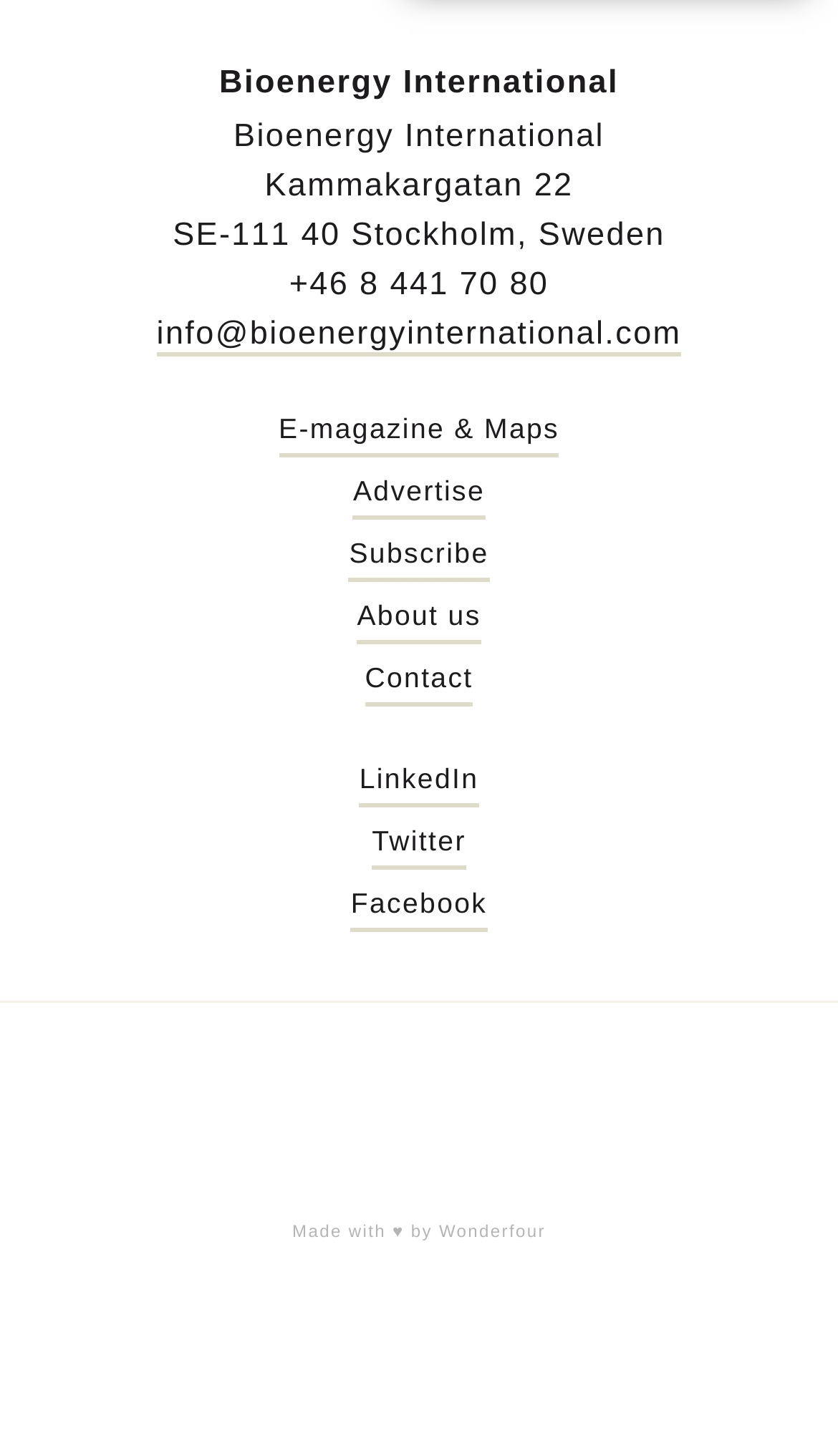Please determine the bounding box coordinates of the element's region to click in order to carry out the following instruction: "Visit Bioenergy International's contact page". The coordinates should be four float numbers between 0 and 1, i.e., [left, top, right, bottom].

[0.435, 0.454, 0.565, 0.485]